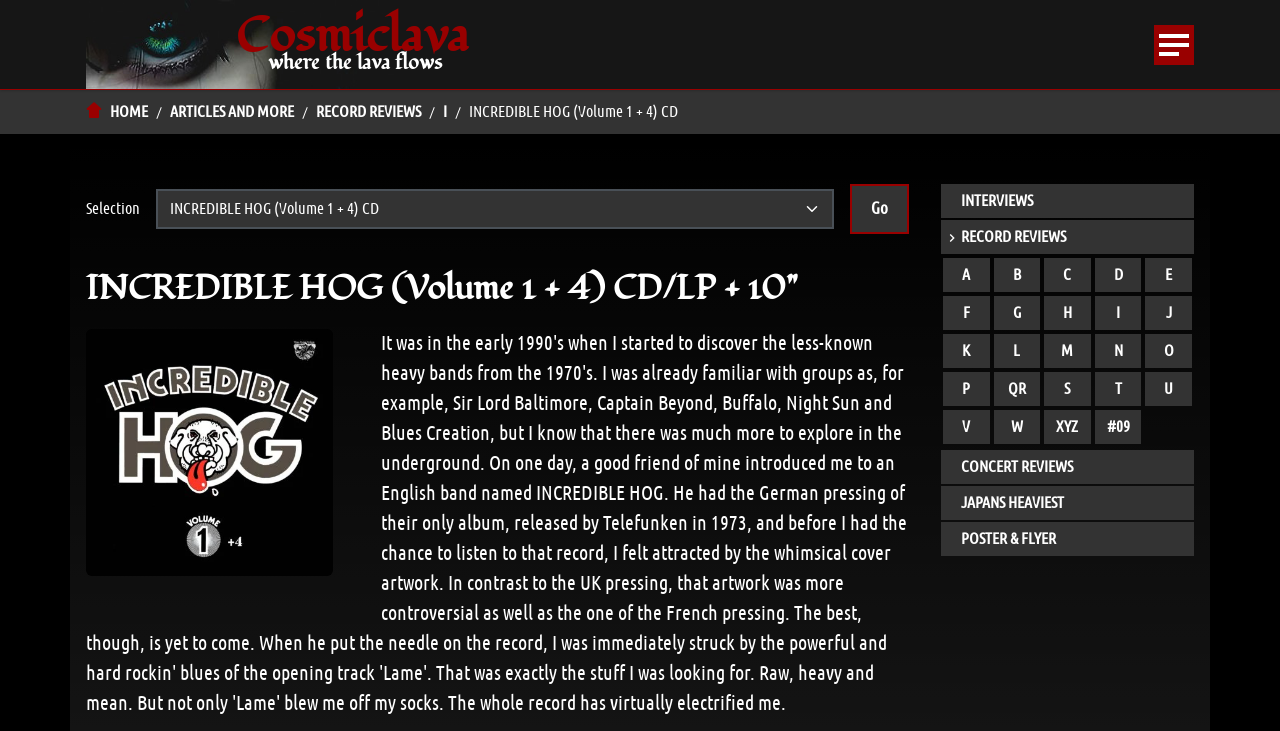What is the name of the CD? From the image, respond with a single word or brief phrase.

INCREDIBLE HOG (Volume 1 + 4) CD